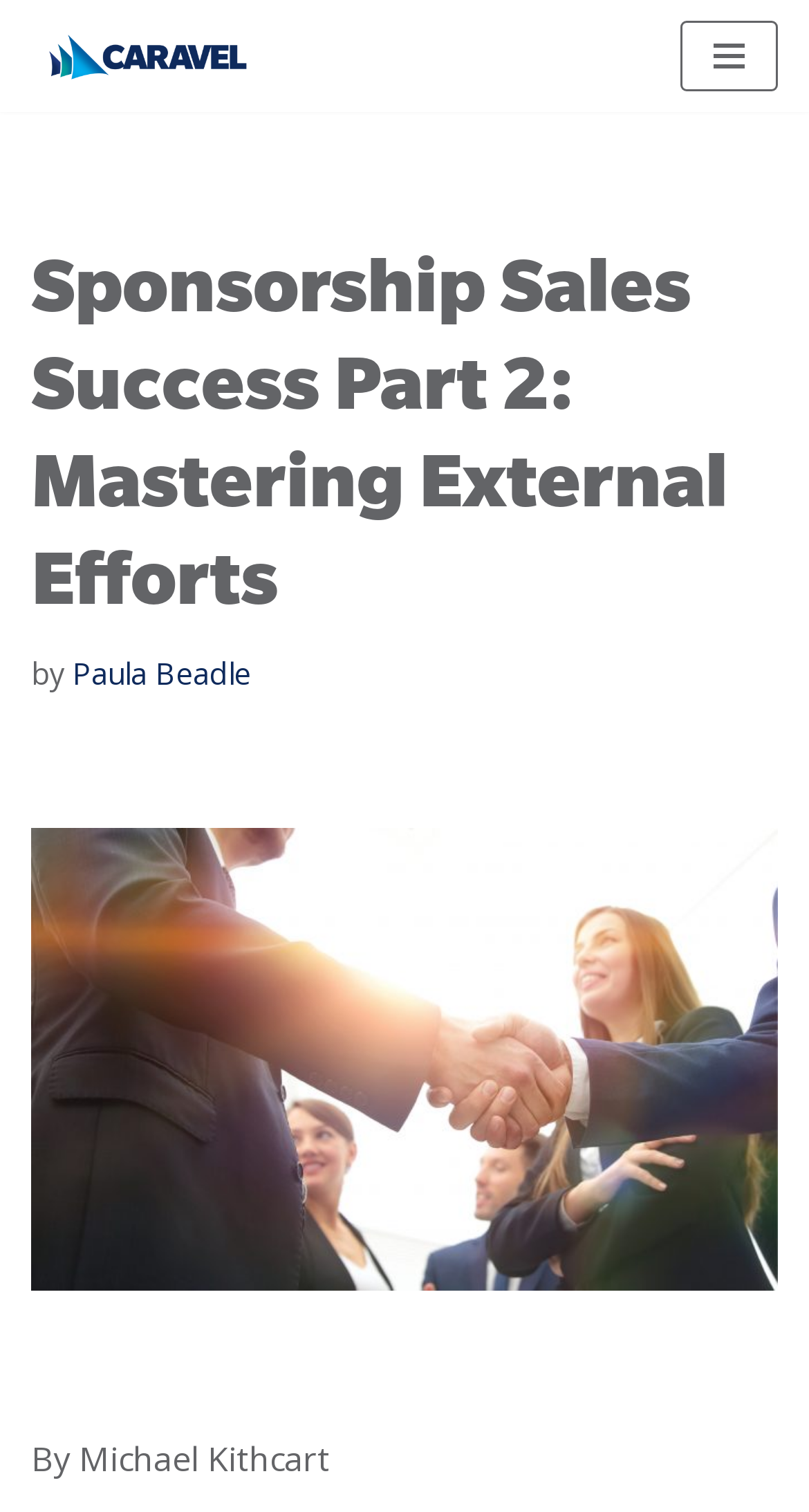What is the name of the company?
Refer to the image and provide a concise answer in one word or phrase.

Caravel Marketing